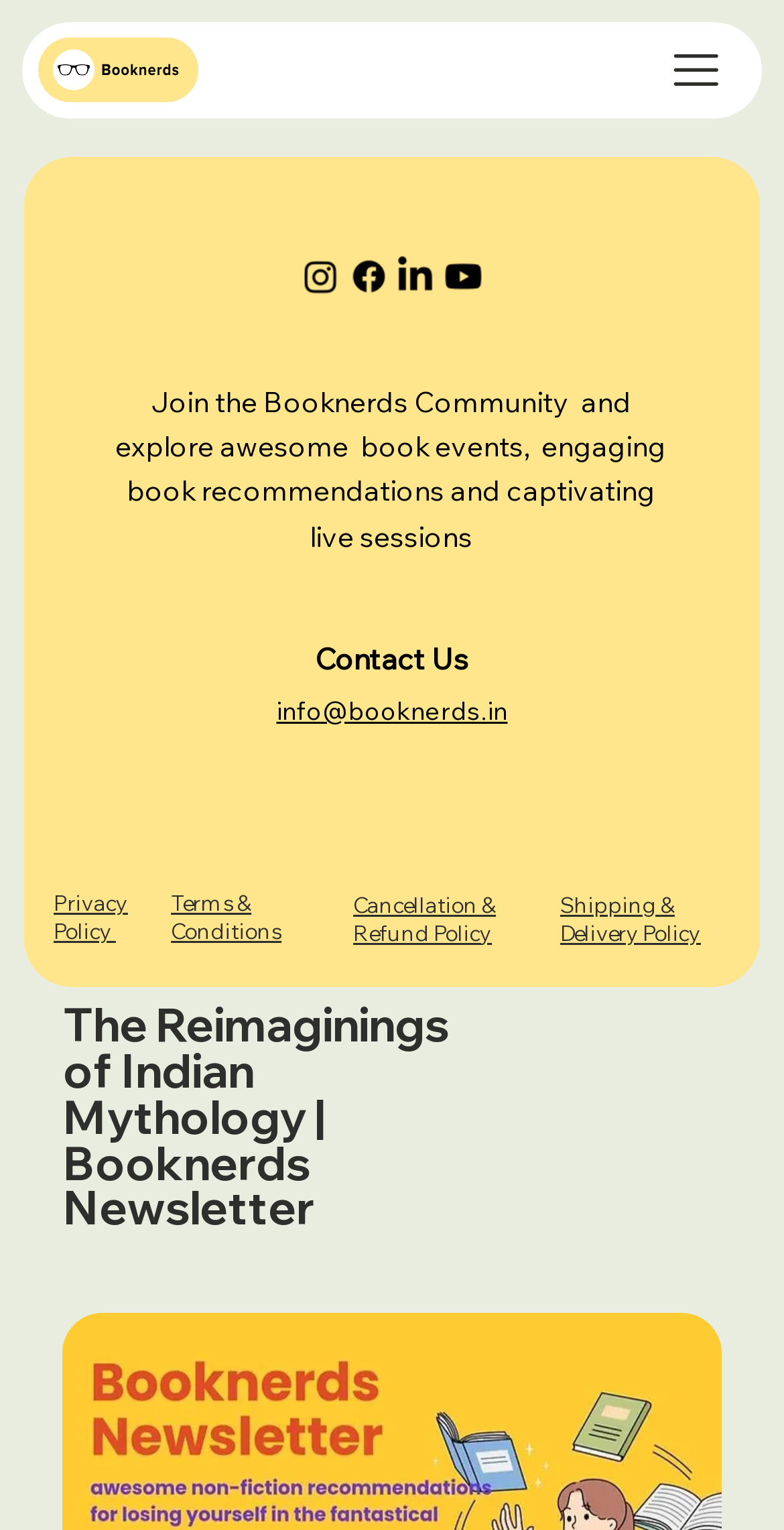How many social media links are available?
Kindly offer a detailed explanation using the data available in the image.

The social media links are located in a layout table with a bounding box of [0.381, 0.166, 0.619, 0.194]. There are four links: Instagram, Facebook, LinkedIn, and Youtube, each with an image and a link.